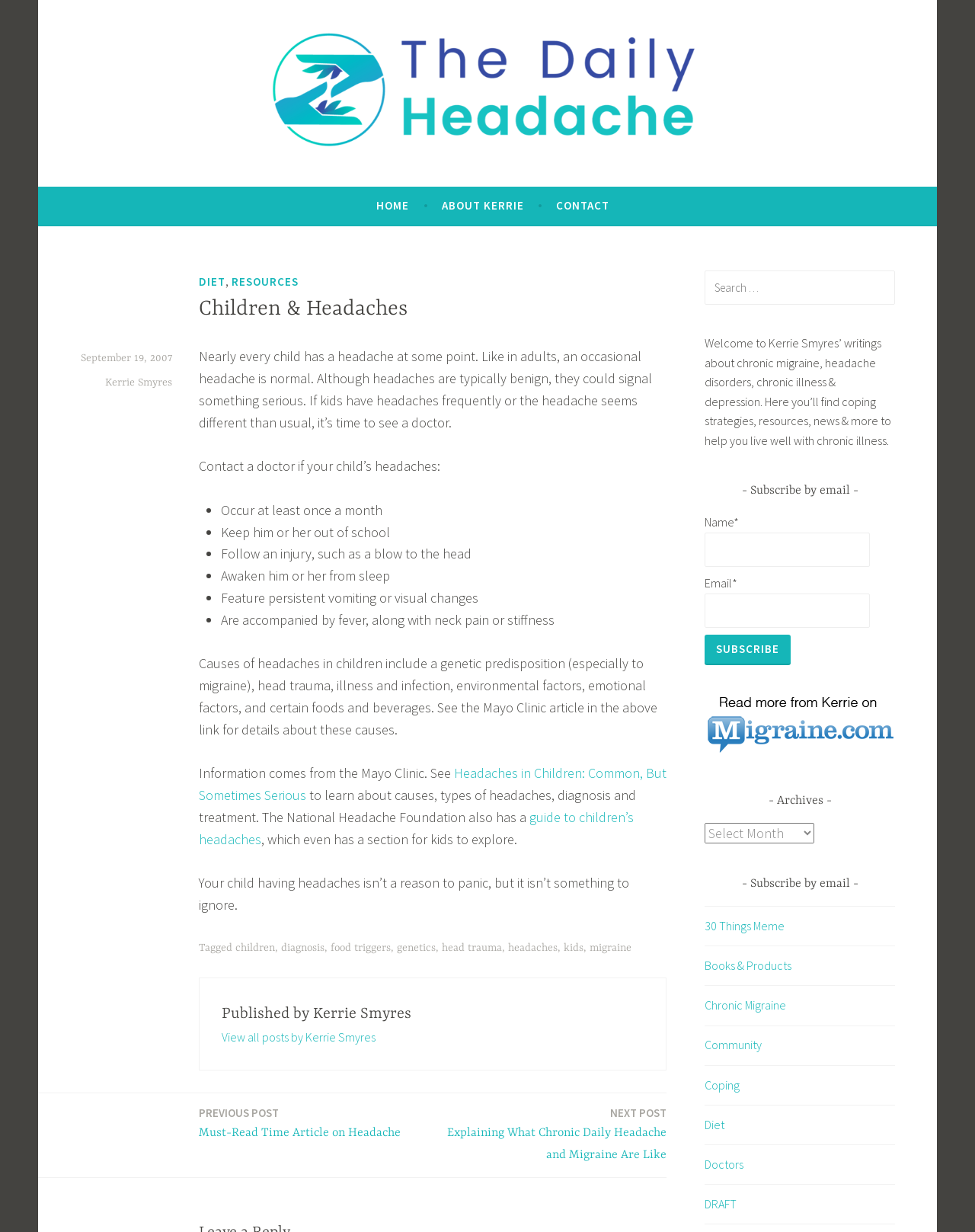Extract the main title from the webpage.

Children & Headaches